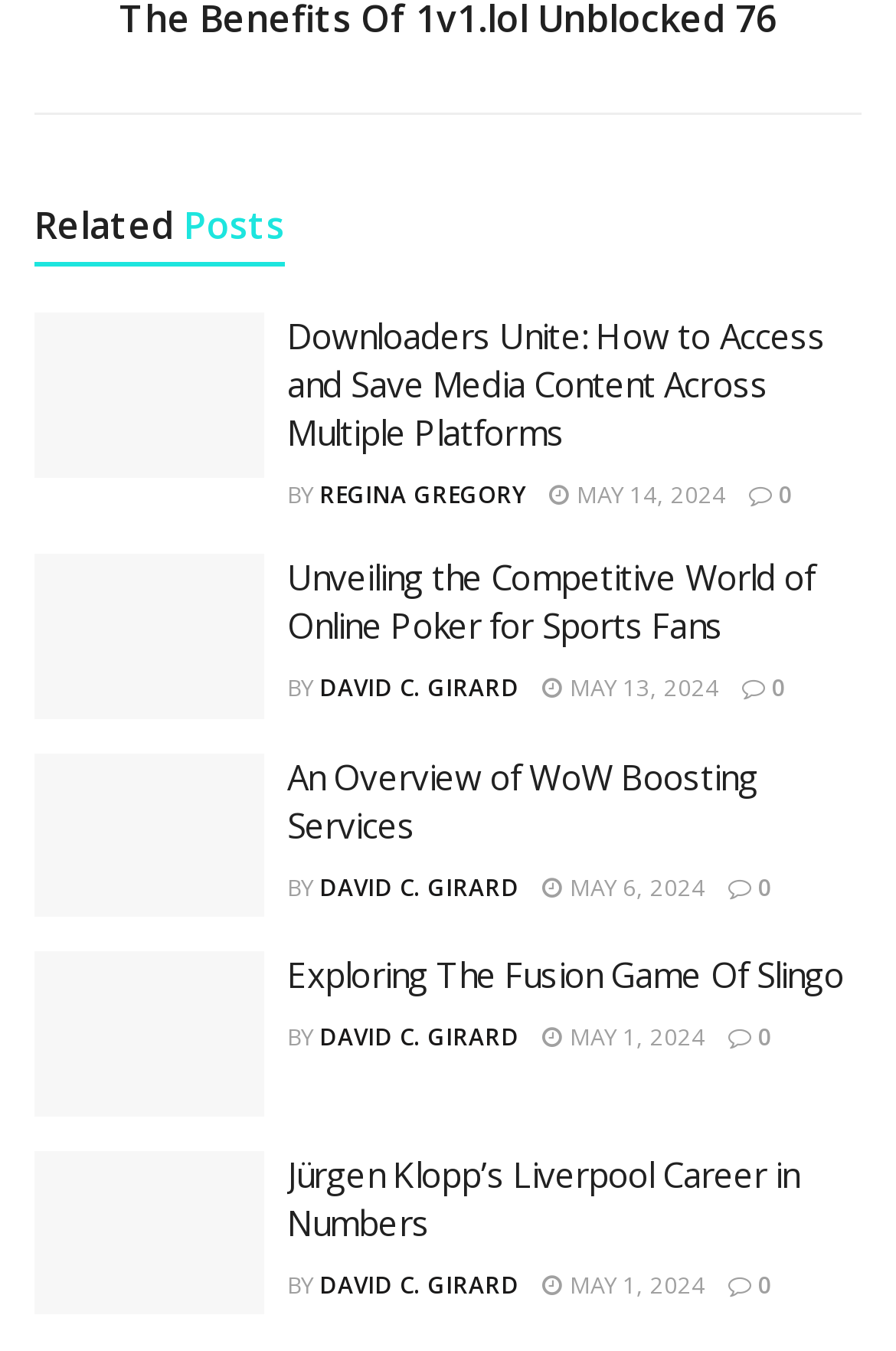Please give a succinct answer using a single word or phrase:
What is the date of the last article?

MAY 1, 2024